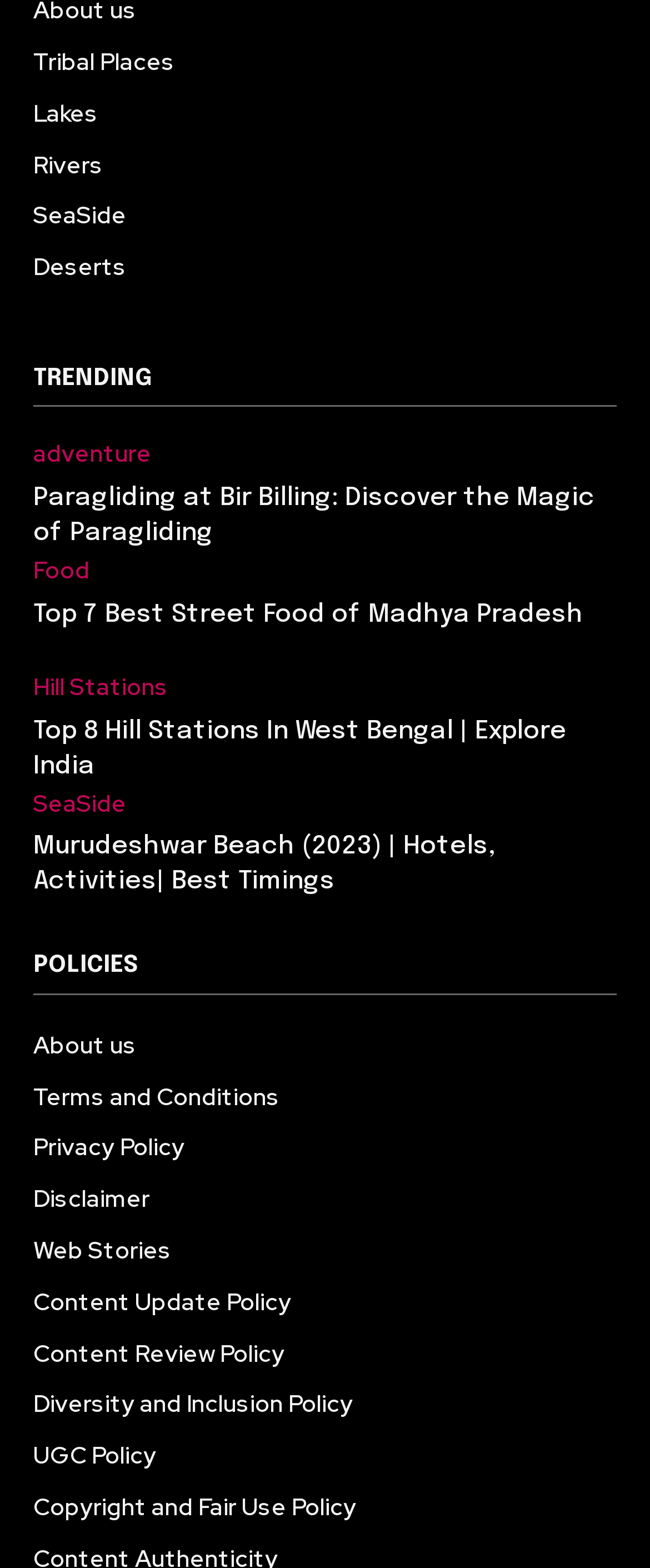How many links are there under SeaSide?
Answer the question with a single word or phrase by looking at the picture.

2